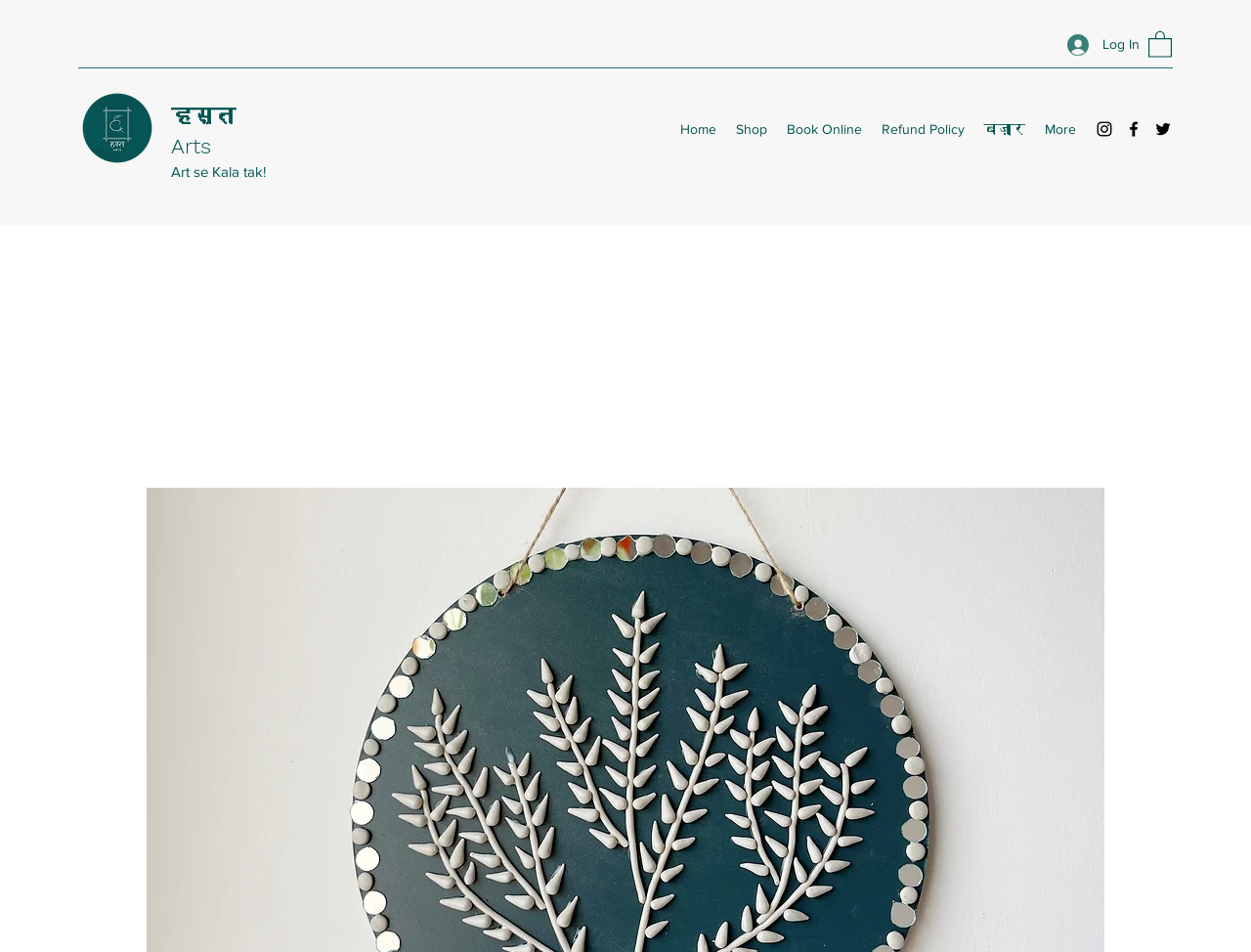Use the details in the image to answer the question thoroughly: 
How many buttons are there in the top-right corner?

I looked at the top-right corner of the webpage and found two button elements: one with the text 'Log In' at coordinates [0.842, 0.028, 0.912, 0.066] and another without text at coordinates [0.918, 0.031, 0.937, 0.06].